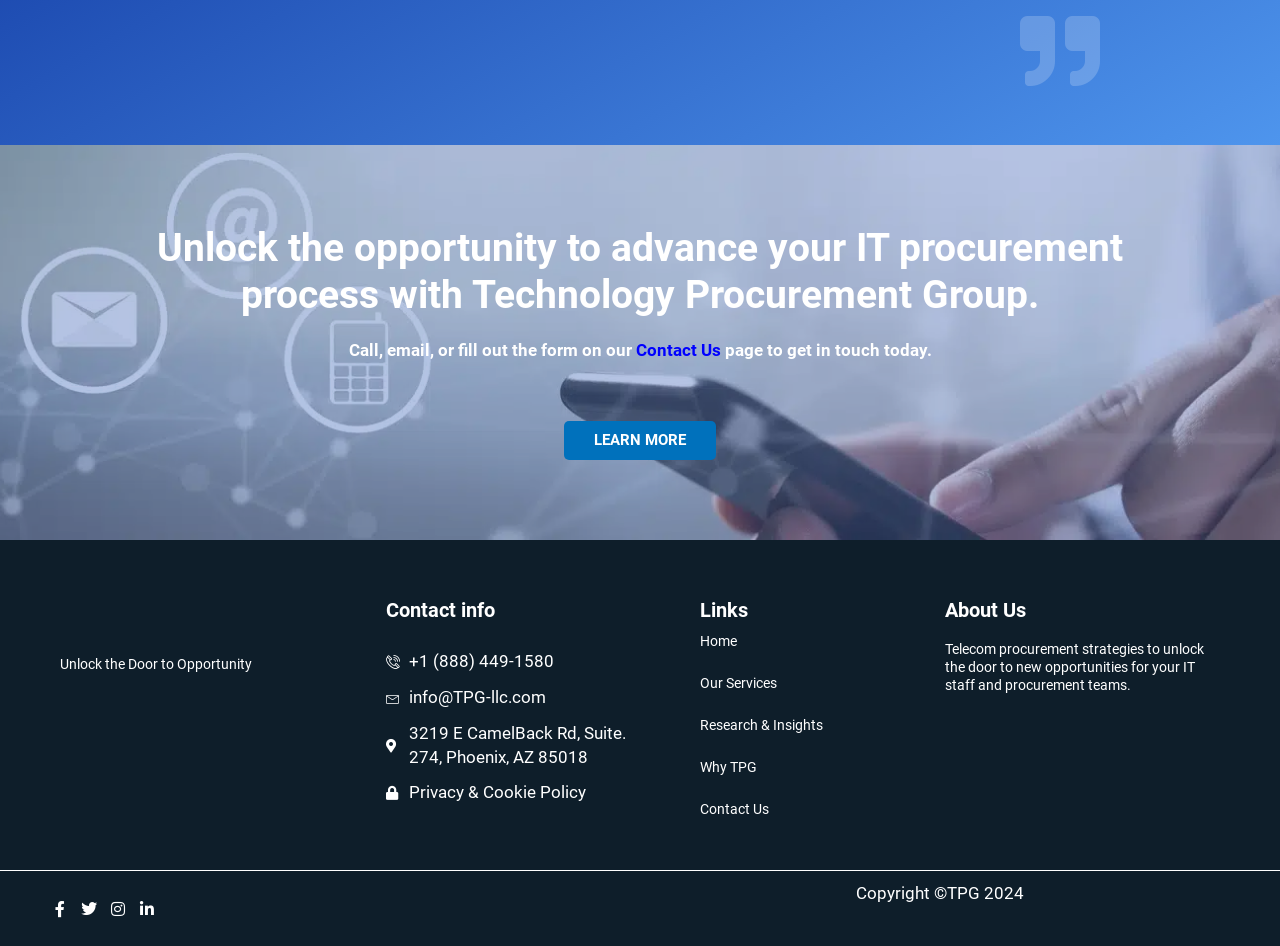What is the purpose of the company?
Please provide a single word or phrase in response based on the screenshot.

Telecom procurement strategies